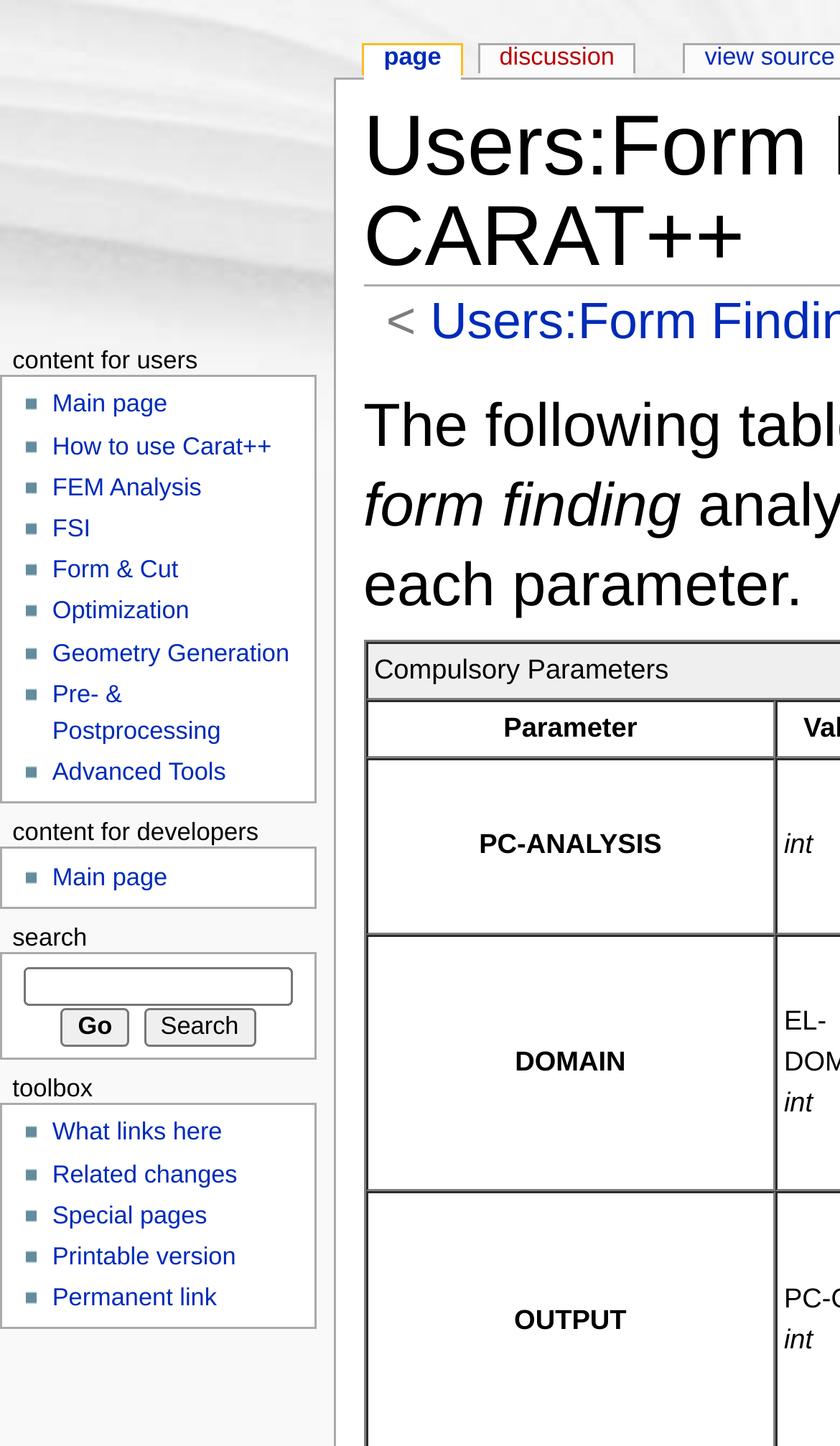Please identify and generate the text content of the webpage's main heading.

Users:Form Finding/Form Finding with CARAT++